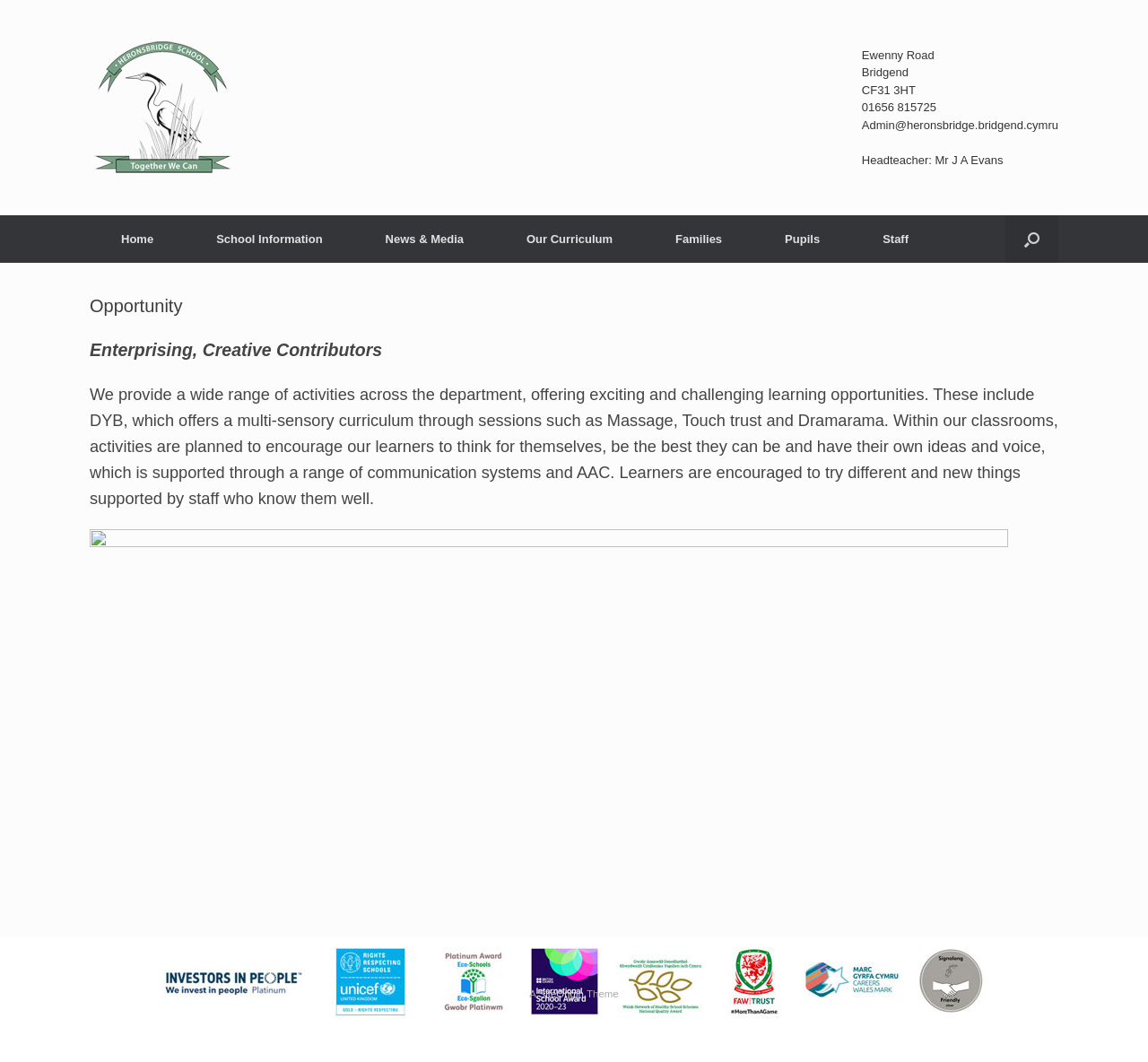What is the role of the Headteacher?
Provide an in-depth and detailed explanation in response to the question.

The role of the Headteacher can be found in the top-right corner of the webpage, where it is written as 'Headteacher: Mr J A Evans', indicating that Mr J A Evans is the Headteacher of the school.